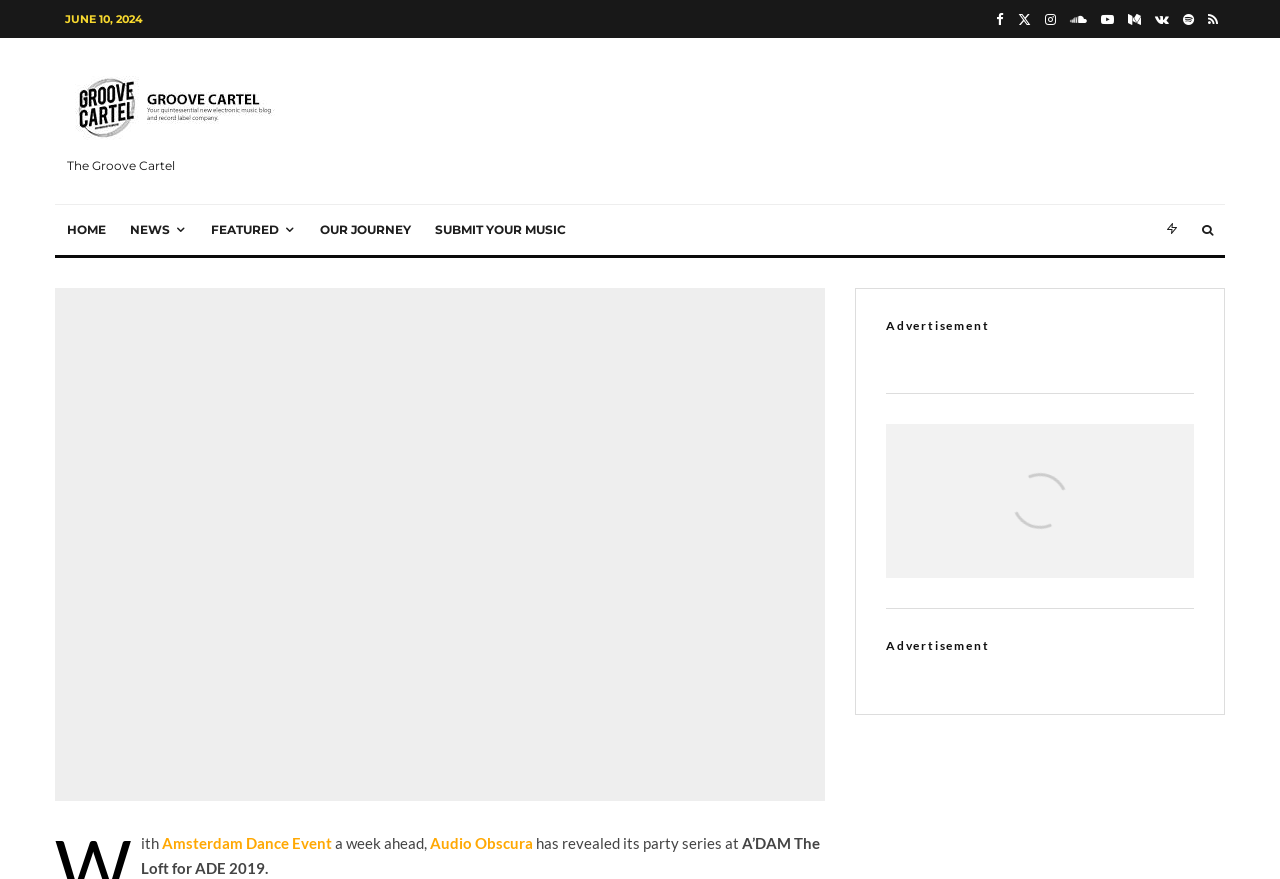Please extract the webpage's main title and generate its text content.

Audio Obscura returns at A’DAM The Loft for ADE 2019